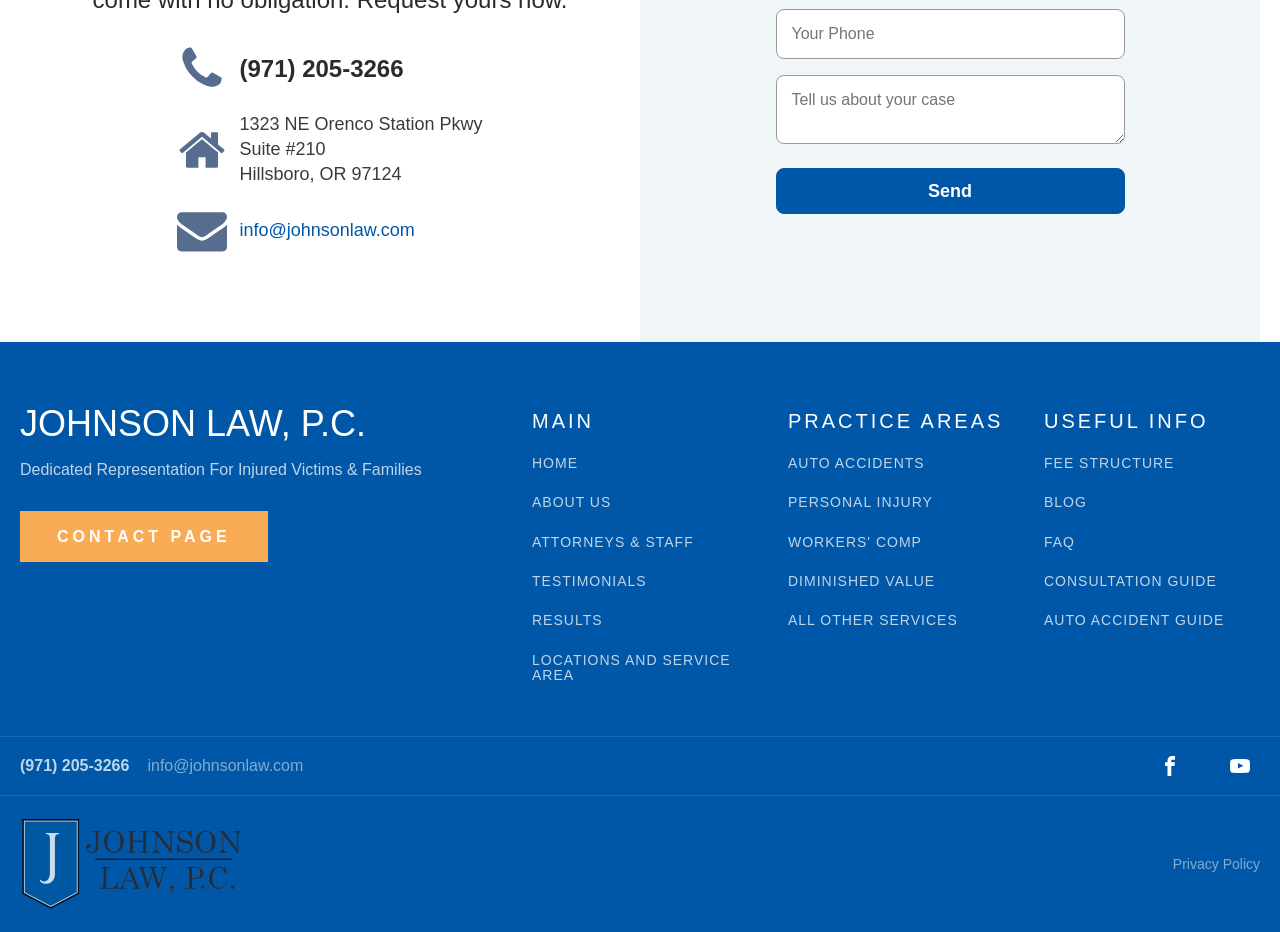What is the address of Johnson Law, P.C.?
Your answer should be a single word or phrase derived from the screenshot.

1323 NE Orenco Station Pkwy, Suite #210, Hillsboro, OR 97124